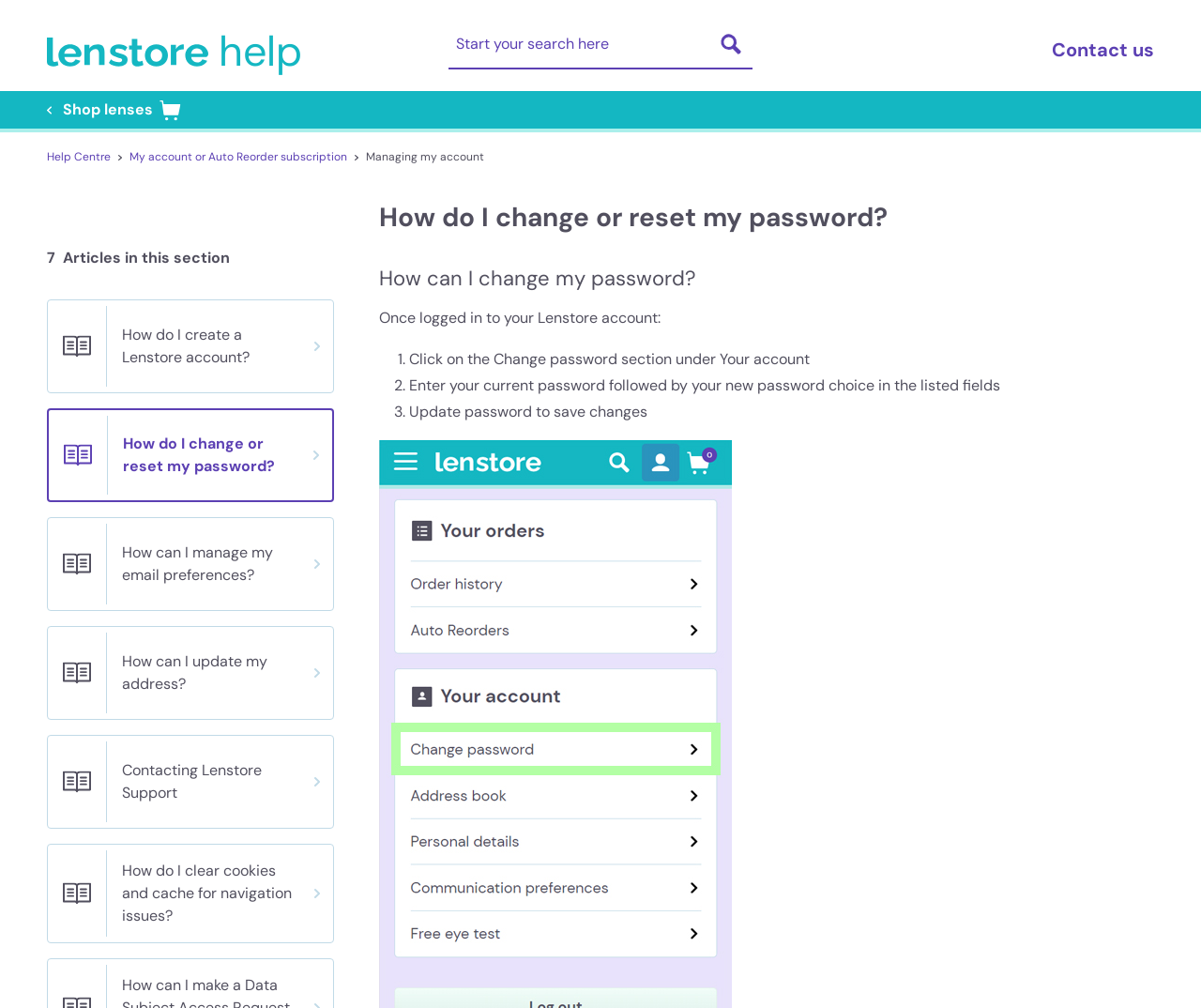Respond with a single word or short phrase to the following question: 
What is the third step to change a password?

Update password